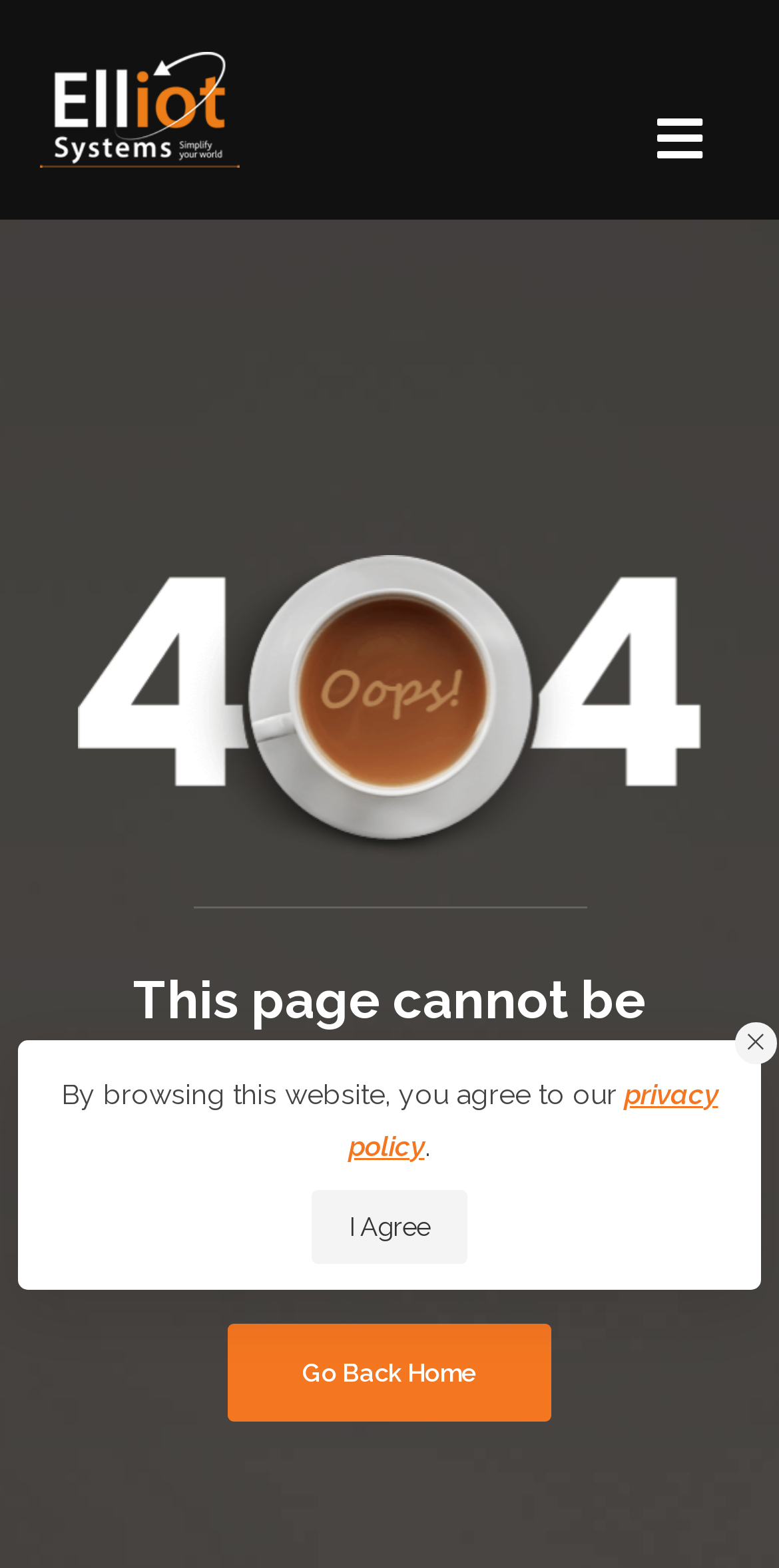Carefully examine the image and provide an in-depth answer to the question: What is the orientation of the separator?

The separator element has an orientation attribute set to 'horizontal', which means it is a horizontal separator, likely used to separate the 404 image from the error message.